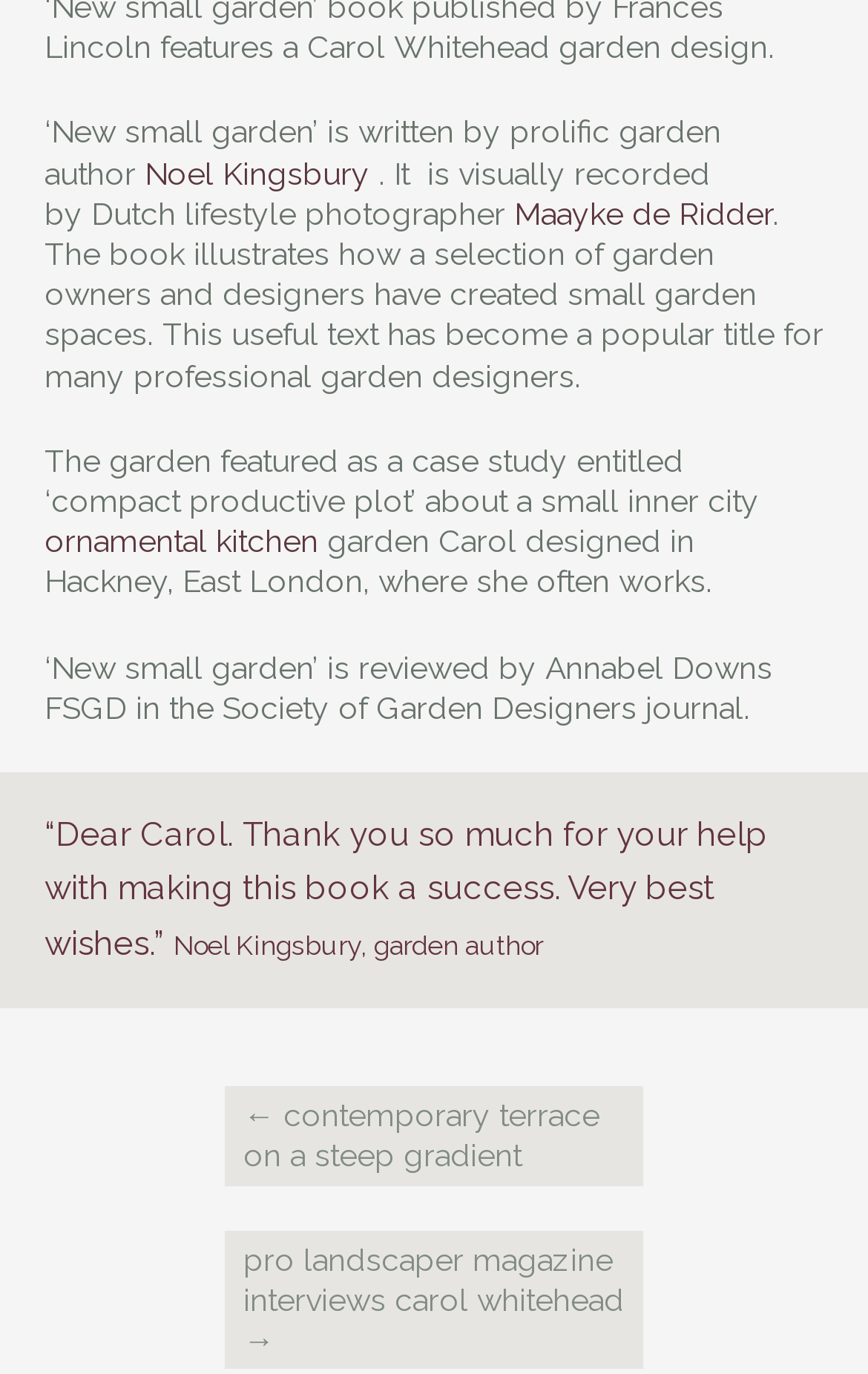What is the name of the photographer who visually recorded the book?
Refer to the screenshot and answer in one word or phrase.

Maayke de Ridder